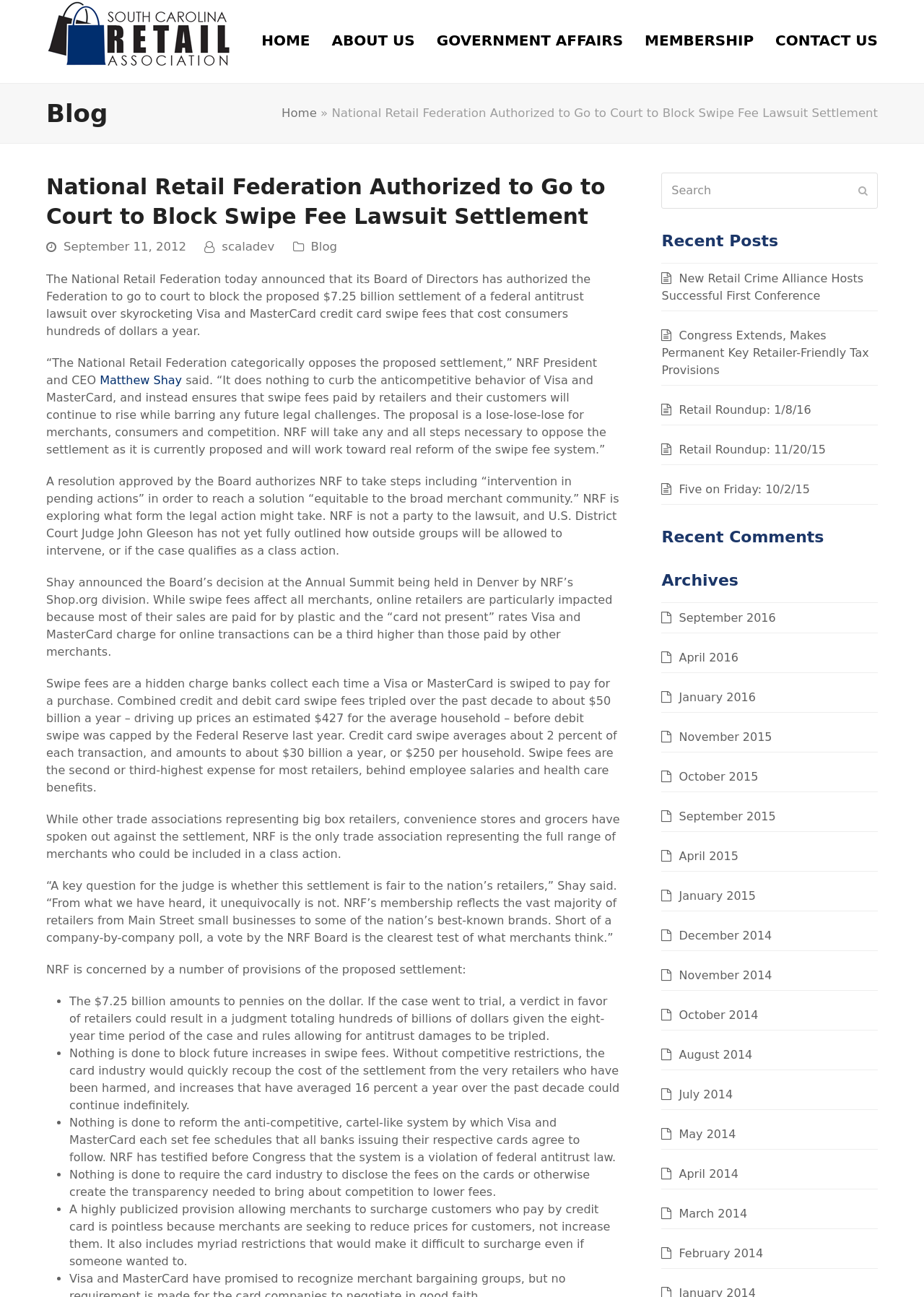Identify the bounding box coordinates of the clickable section necessary to follow the following instruction: "Click on the 'HOME' link". The coordinates should be presented as four float numbers from 0 to 1, i.e., [left, top, right, bottom].

[0.271, 0.018, 0.347, 0.046]